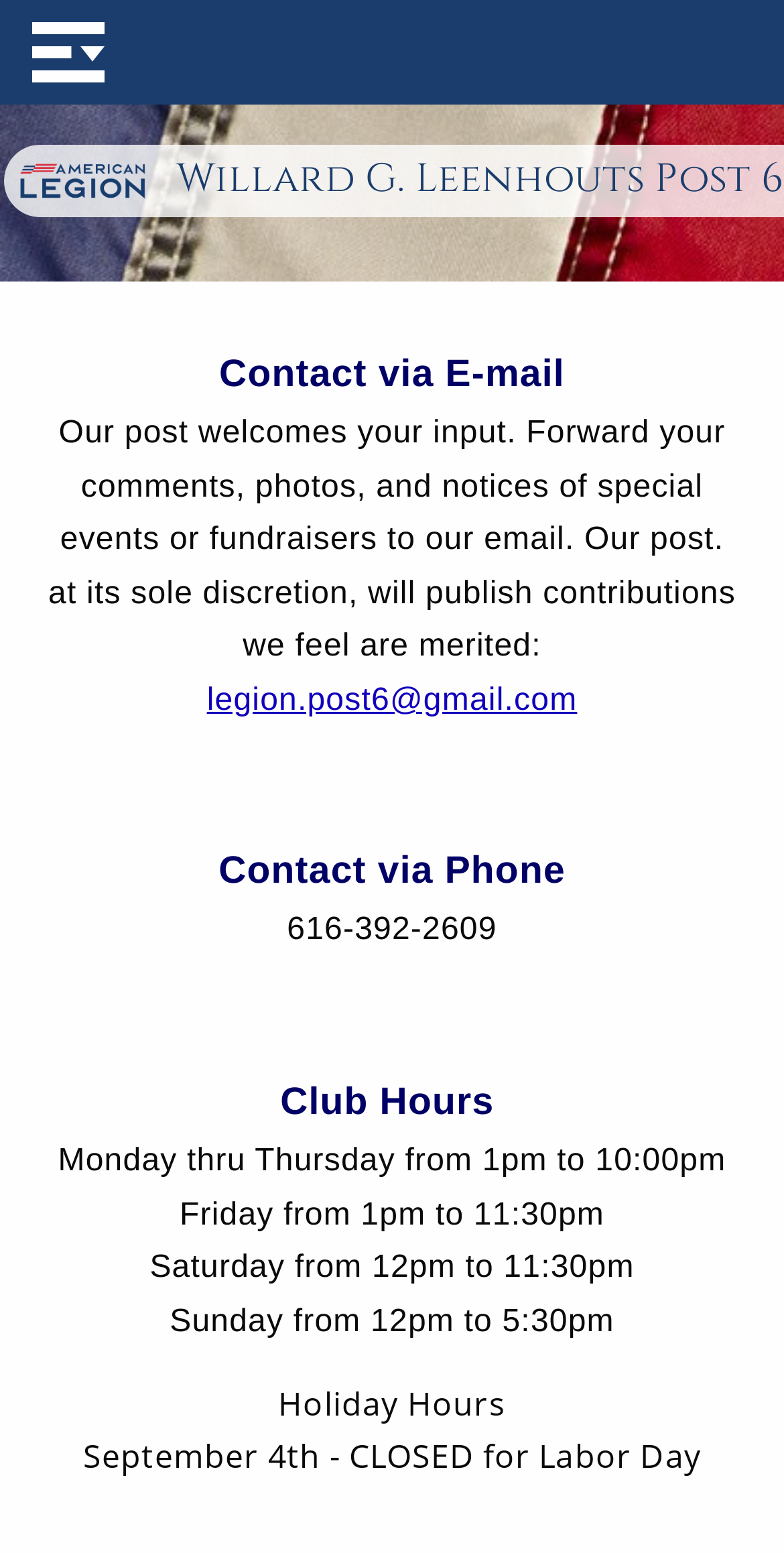Answer in one word or a short phrase: 
What is the email address to contact the post?

legion.post6@gmail.com